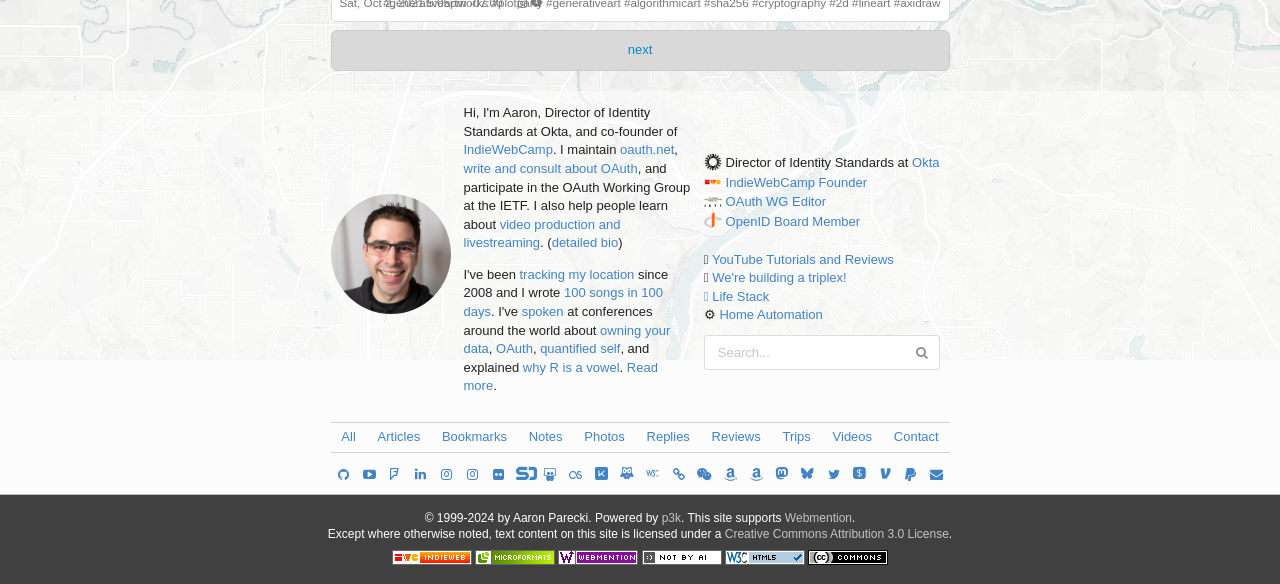Carefully observe the image and respond to the question with a detailed answer:
What is the name of the person described on this webpage?

The webpage appears to be a personal webpage or blog, and the text 'Aaron, Director of Identity Standards at Okta, and co-founder of IndieWebCamp' suggests that the person being described is named Aaron.